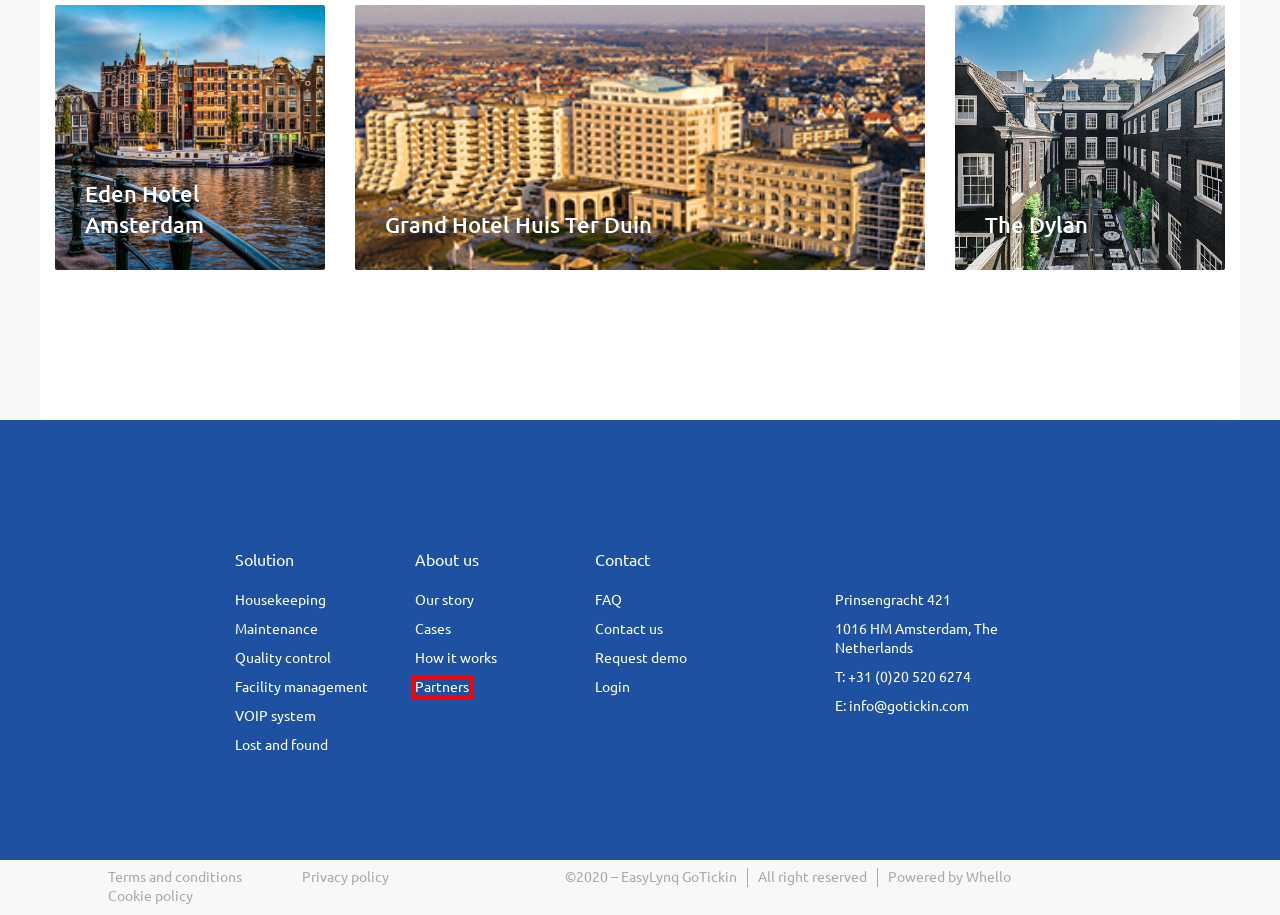Examine the screenshot of a webpage with a red bounding box around a specific UI element. Identify which webpage description best matches the new webpage that appears after clicking the element in the red bounding box. Here are the candidates:
A. Frequently Asked Questions - GoTickin
B. Maintenance management system | GoTickin
C. About us | GoTickin
D. Cookie policy - GoTickin
E. Eden Hotel Amsterdam - GoTickin
F. Contact us - GoTickin
G. Lost and Found system | GoTickin
H. Cleaning and Facility Partners - GoTickin

H